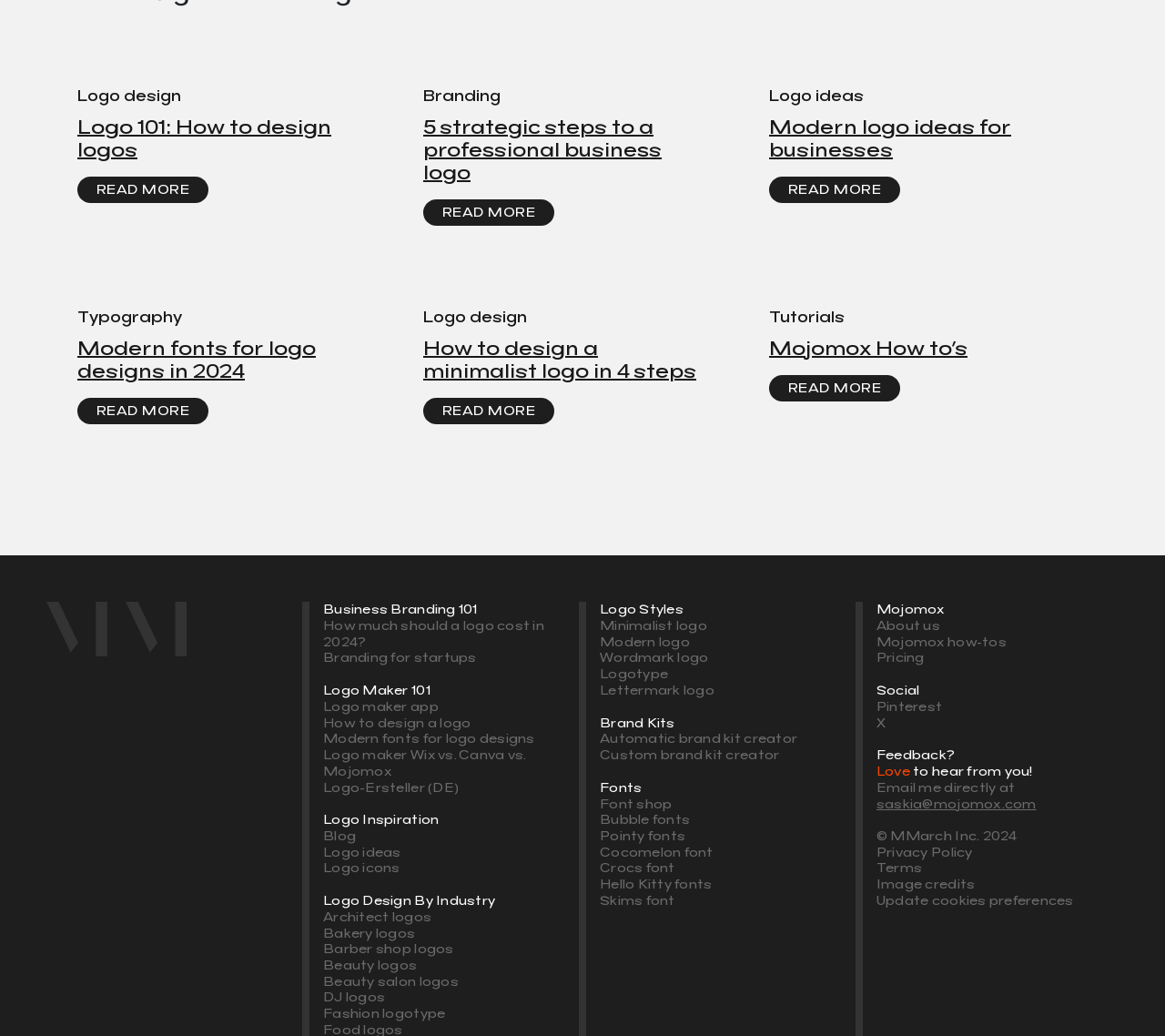Provide a one-word or one-phrase answer to the question:
What is the name of the company mentioned on the webpage?

Mojomox